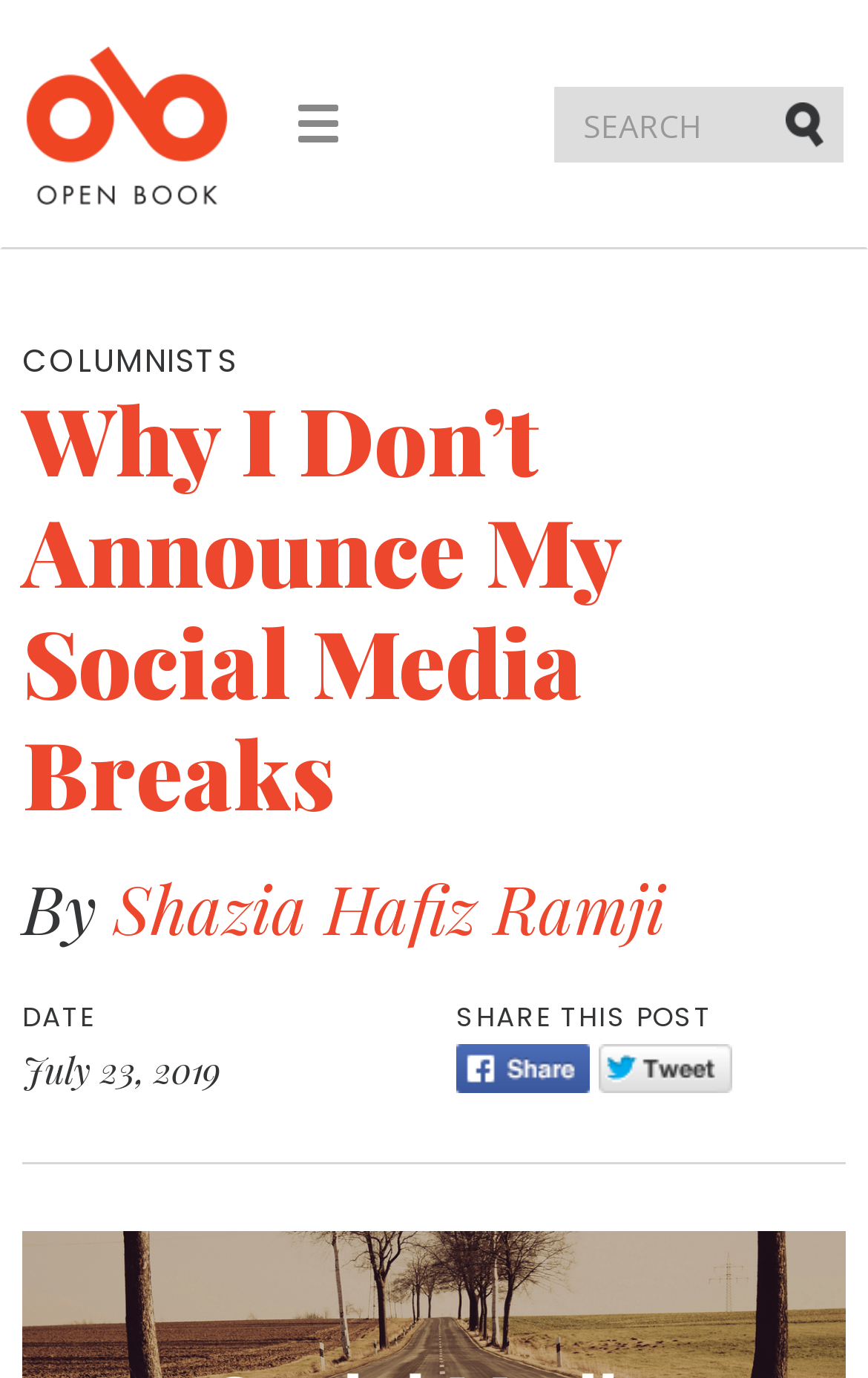What is the category of this post?
Offer a detailed and full explanation in response to the question.

The category of this post can be found in the header section of the webpage, where it says 'COLUMNISTS', indicating that this post is written by a columnist.